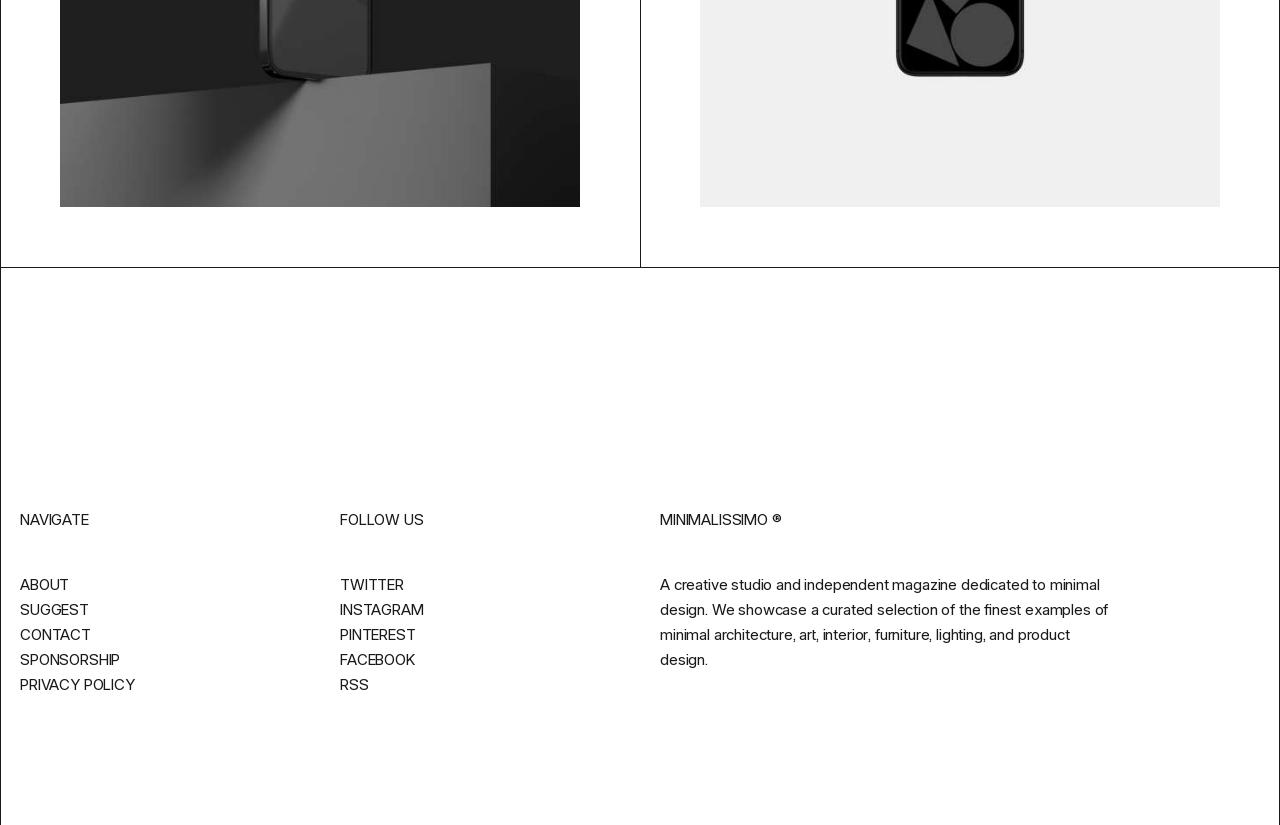Specify the bounding box coordinates of the region I need to click to perform the following instruction: "click ABOUT". The coordinates must be four float numbers in the range of 0 to 1, i.e., [left, top, right, bottom].

[0.016, 0.697, 0.054, 0.72]